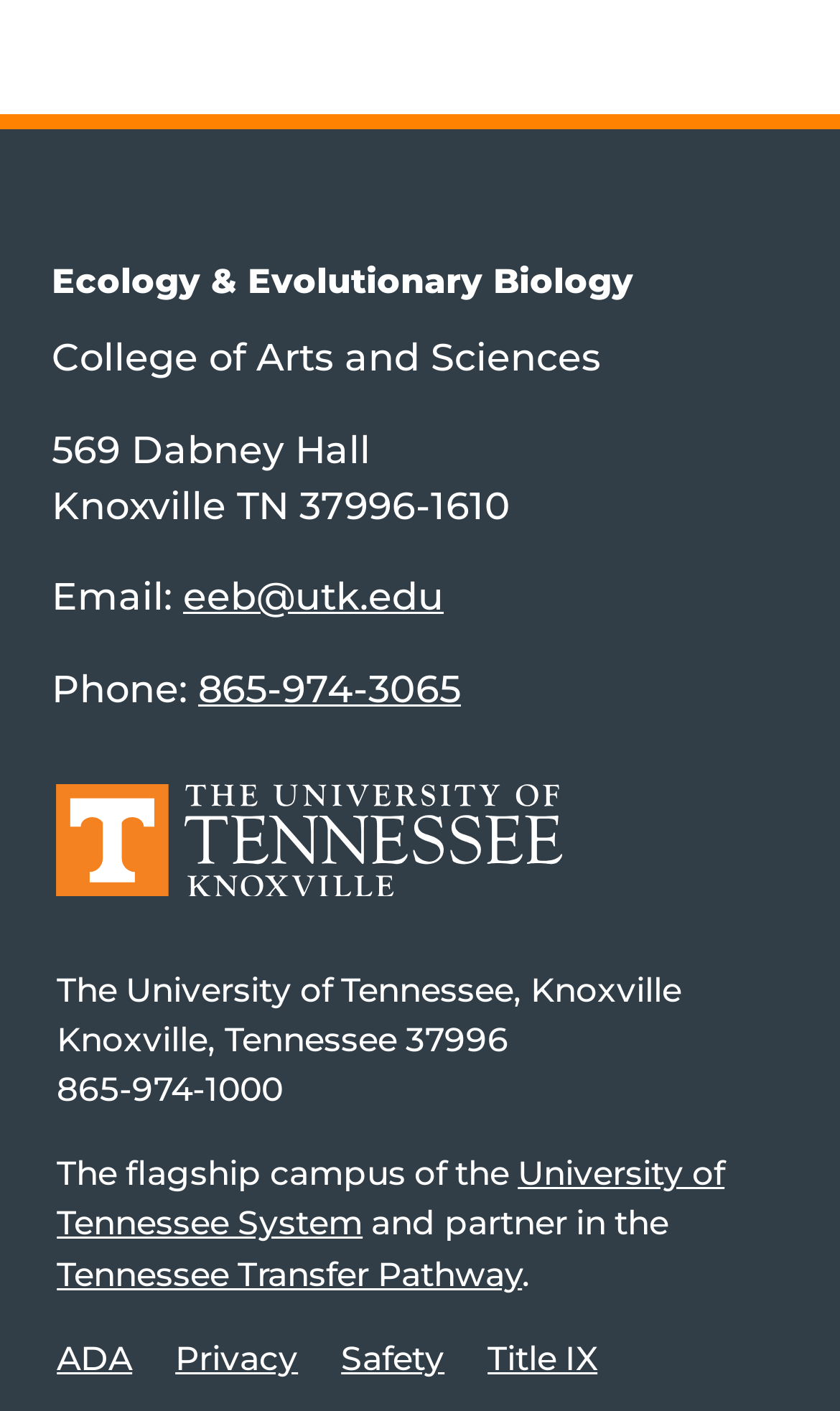Locate the bounding box coordinates of the area where you should click to accomplish the instruction: "Check the Tennessee Transfer Pathway".

[0.068, 0.888, 0.622, 0.917]